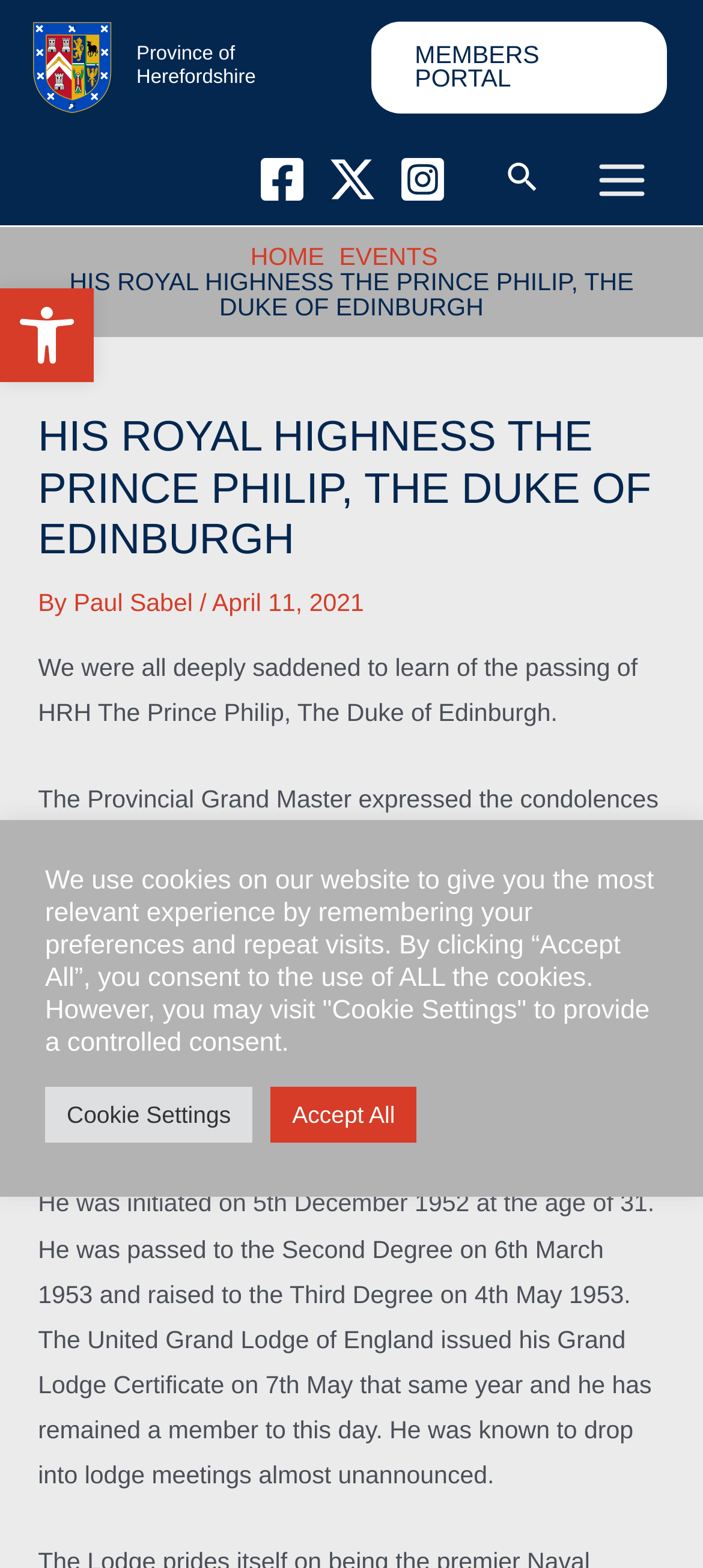Pinpoint the bounding box coordinates of the area that should be clicked to complete the following instruction: "Visit Herefordshire Freemasons Shield". The coordinates must be given as four float numbers between 0 and 1, i.e., [left, top, right, bottom].

[0.046, 0.033, 0.159, 0.051]